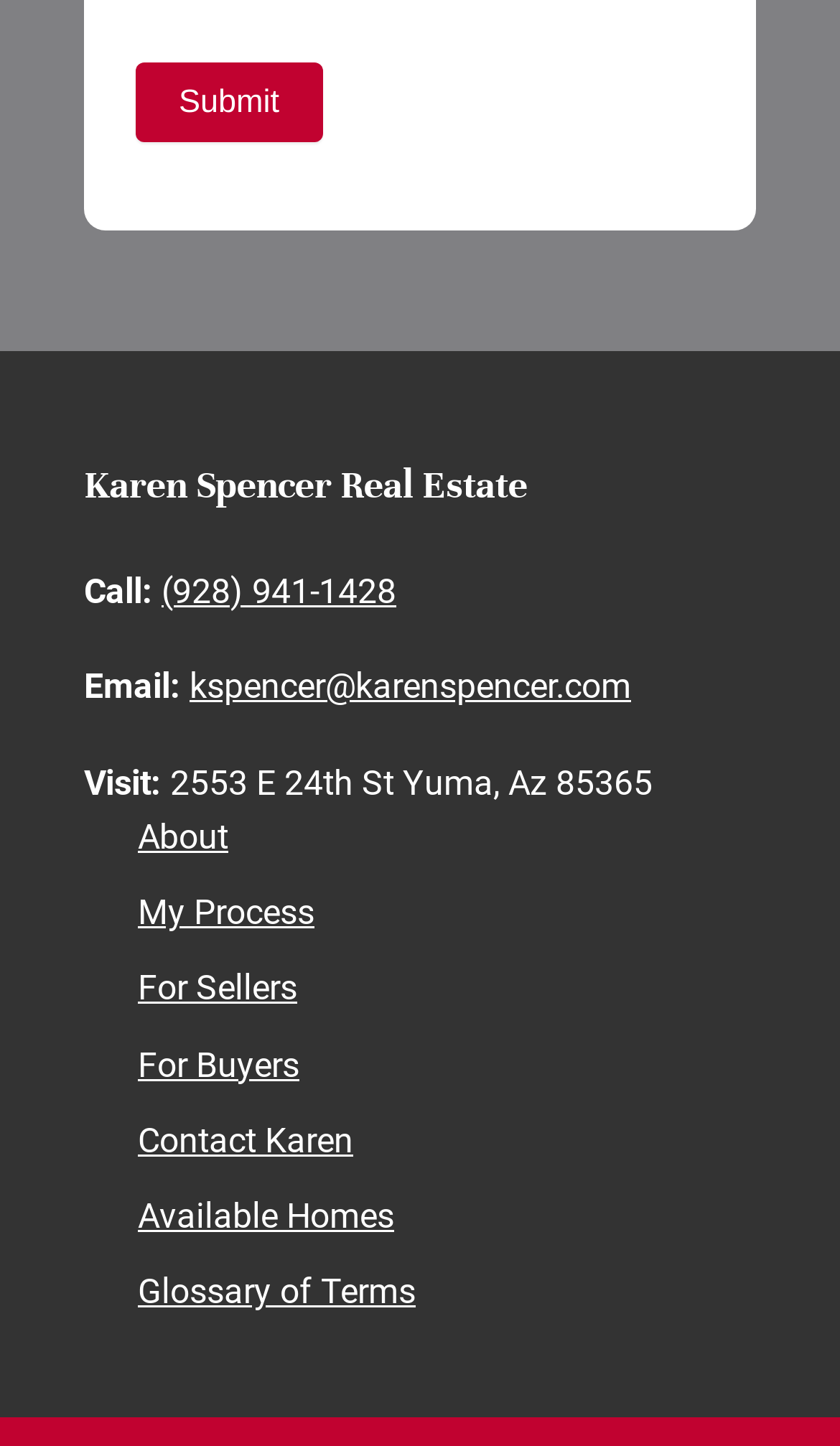Find the bounding box coordinates for the area you need to click to carry out the instruction: "Visit the About page". The coordinates should be four float numbers between 0 and 1, indicated as [left, top, right, bottom].

[0.164, 0.565, 0.272, 0.593]